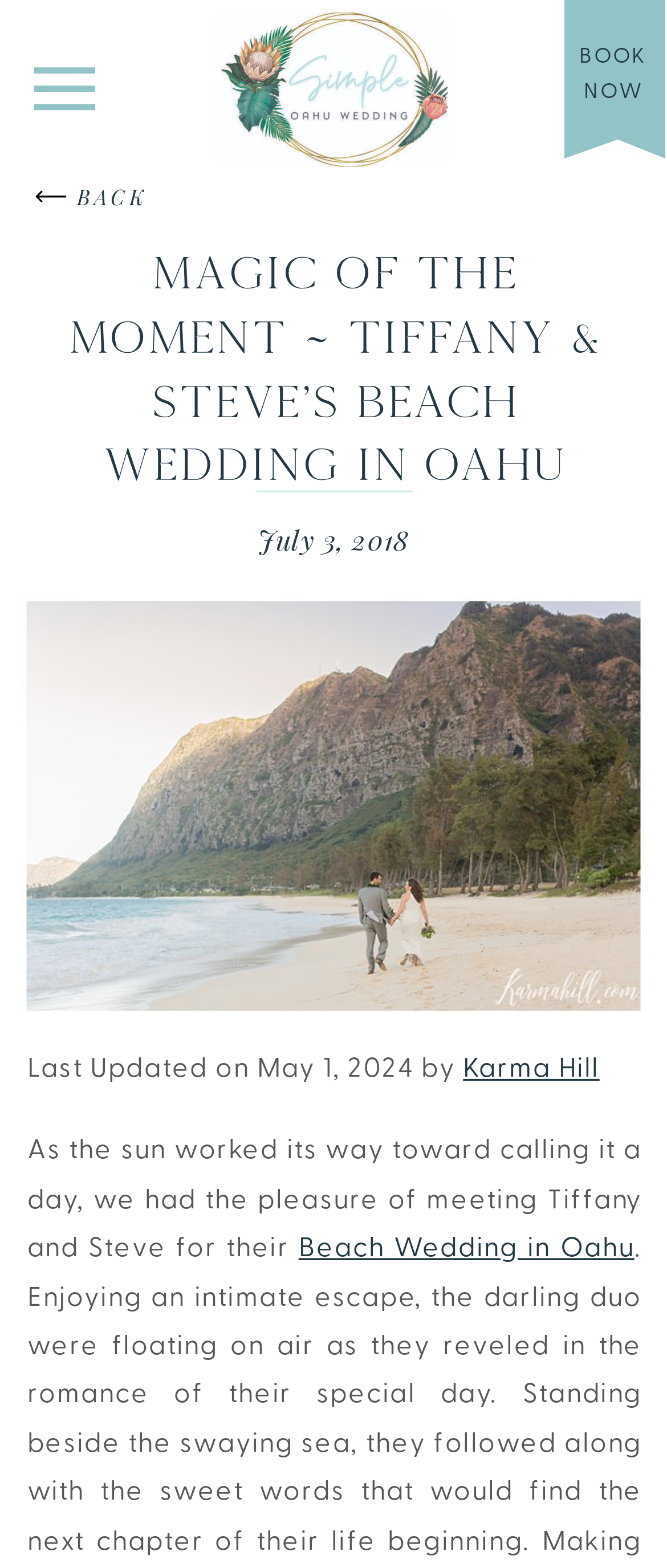Predict the bounding box of the UI element based on this description: "NWConversions".

None